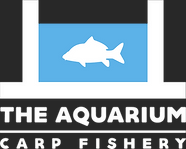Please provide a brief answer to the following inquiry using a single word or phrase:
What is the size of the lake?

14 acres